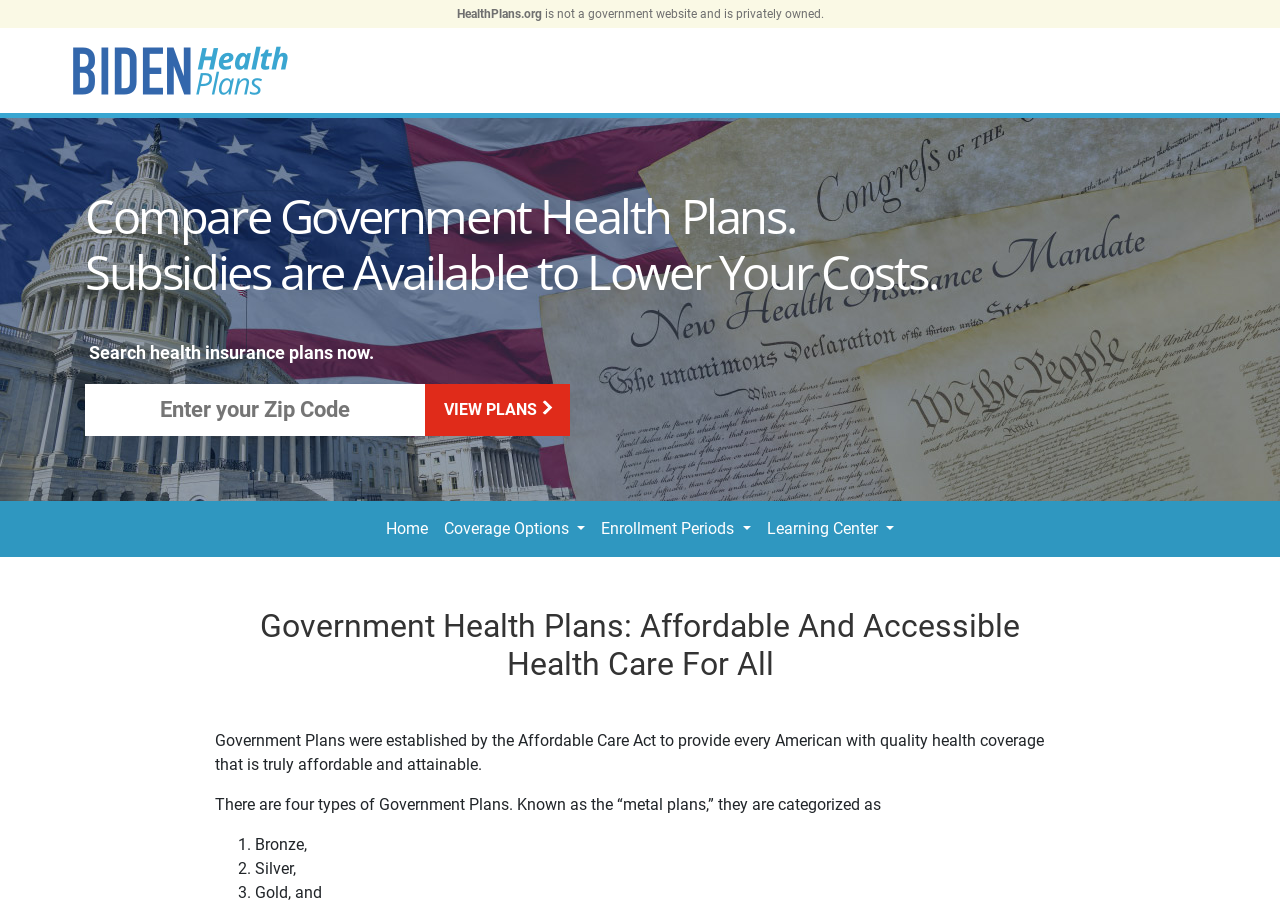Provide the bounding box coordinates of the HTML element this sentence describes: "Learning Center". The bounding box coordinates consist of four float numbers between 0 and 1, i.e., [left, top, right, bottom].

[0.593, 0.563, 0.704, 0.607]